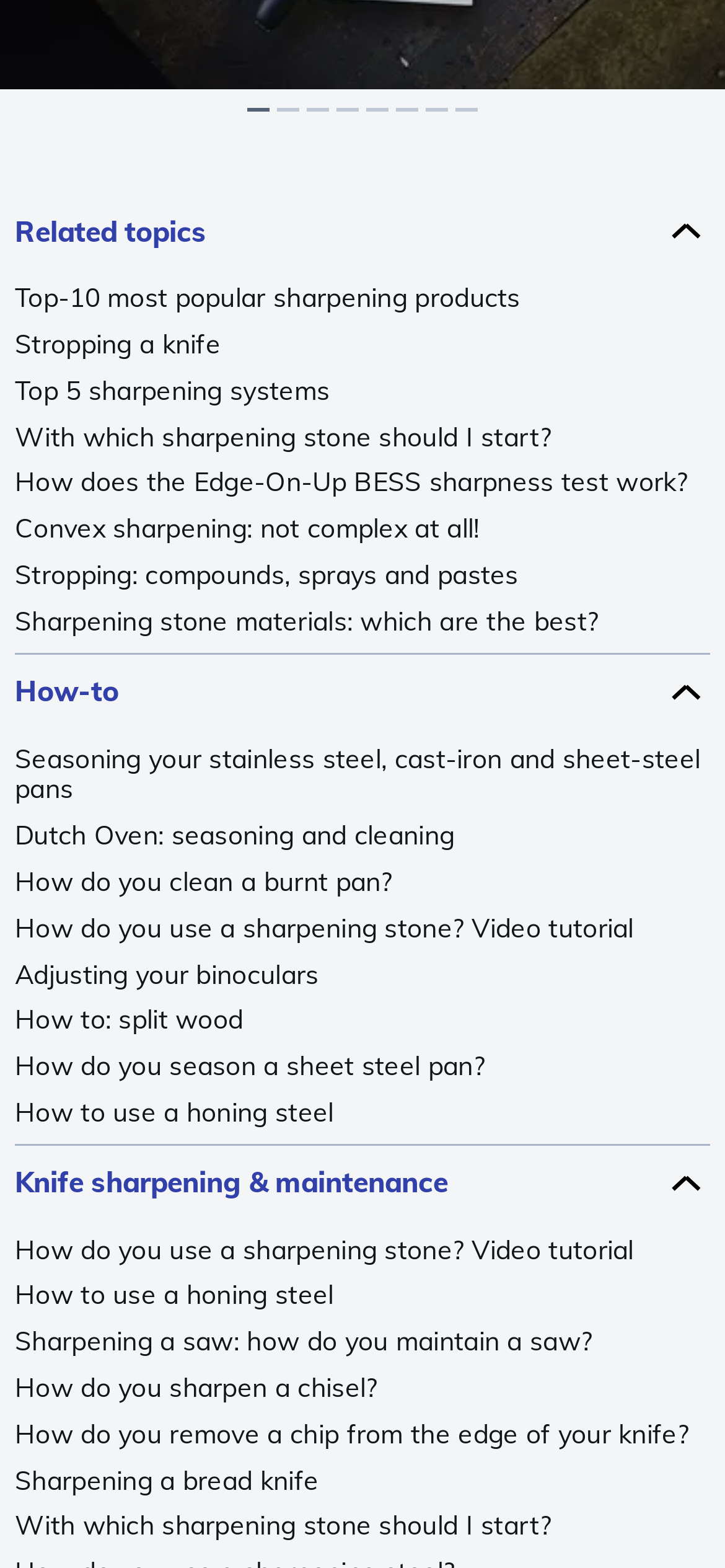Find the bounding box coordinates for the area you need to click to carry out the instruction: "View 'Top-10 most popular sharpening products'". The coordinates should be four float numbers between 0 and 1, indicated as [left, top, right, bottom].

[0.021, 0.18, 0.979, 0.2]